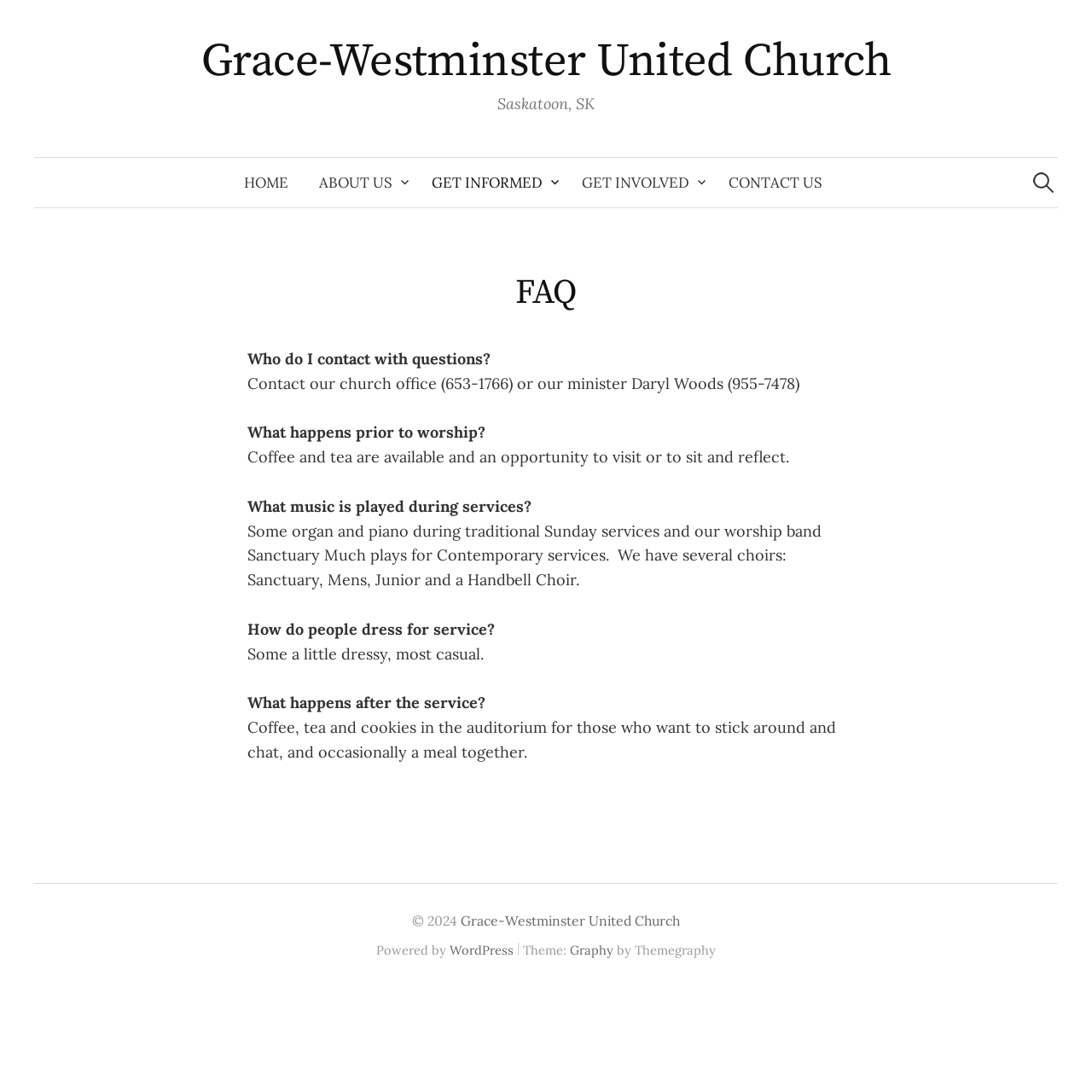Specify the bounding box coordinates of the area that needs to be clicked to achieve the following instruction: "learn about the church".

[0.278, 0.145, 0.381, 0.19]